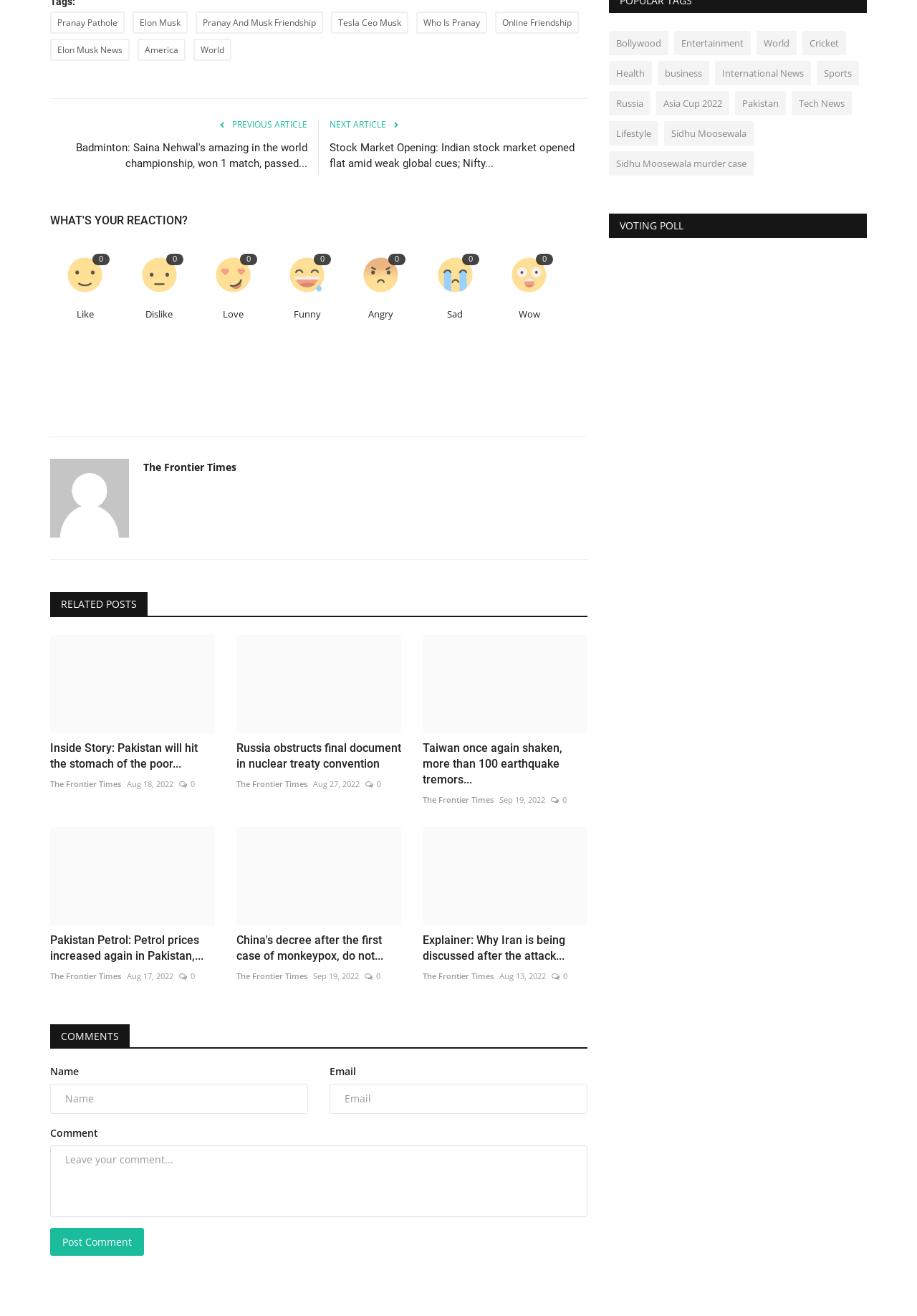Identify the bounding box coordinates for the UI element described as follows: Post Comment. Use the format (top-left x, top-left y, bottom-right x, bottom-right y) and ensure all values are floating point numbers between 0 and 1.

[0.055, 0.933, 0.157, 0.954]